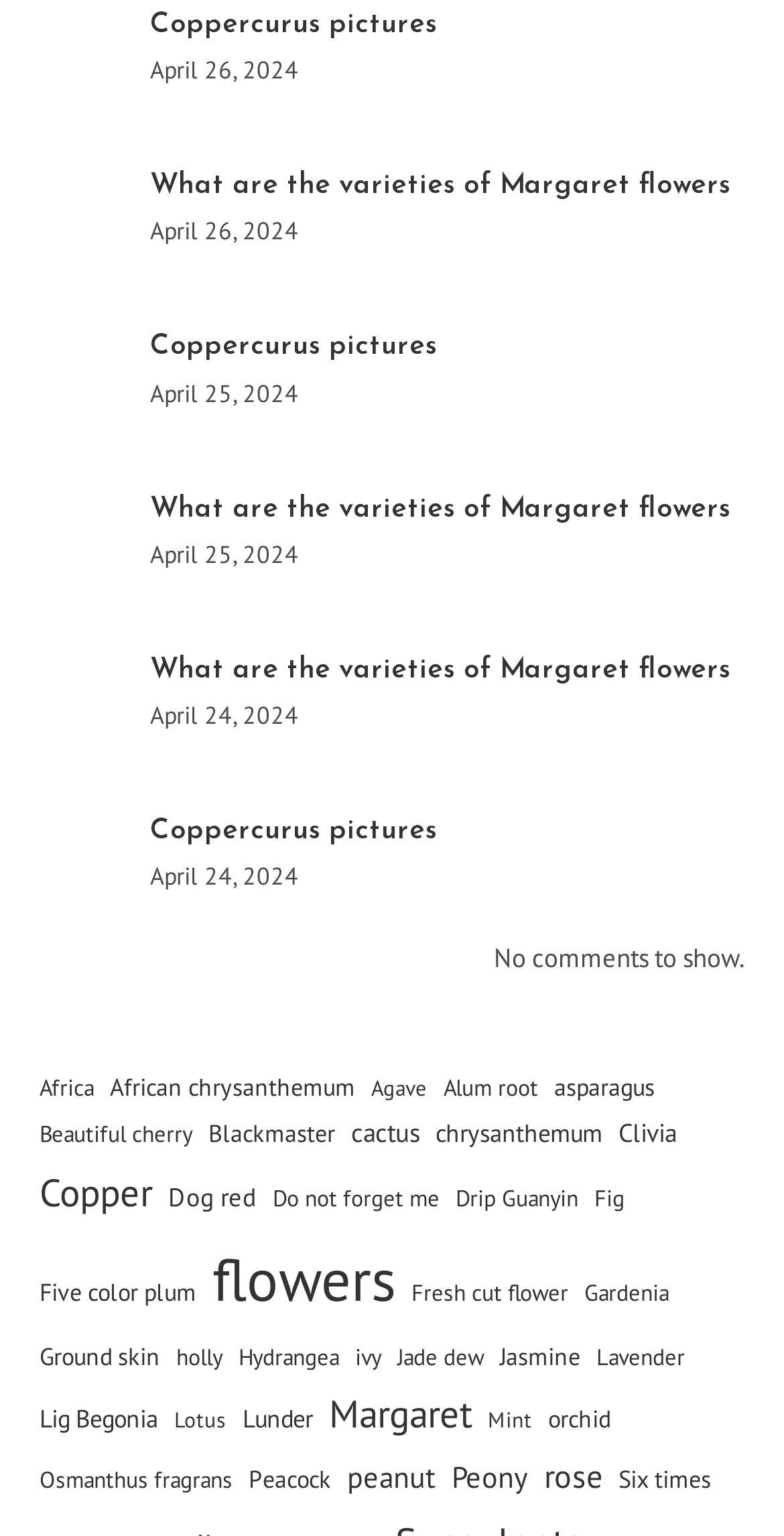Determine the bounding box coordinates of the section to be clicked to follow the instruction: "Check 'No comments to show'". The coordinates should be given as four float numbers between 0 and 1, formatted as [left, top, right, bottom].

[0.629, 0.613, 0.95, 0.635]